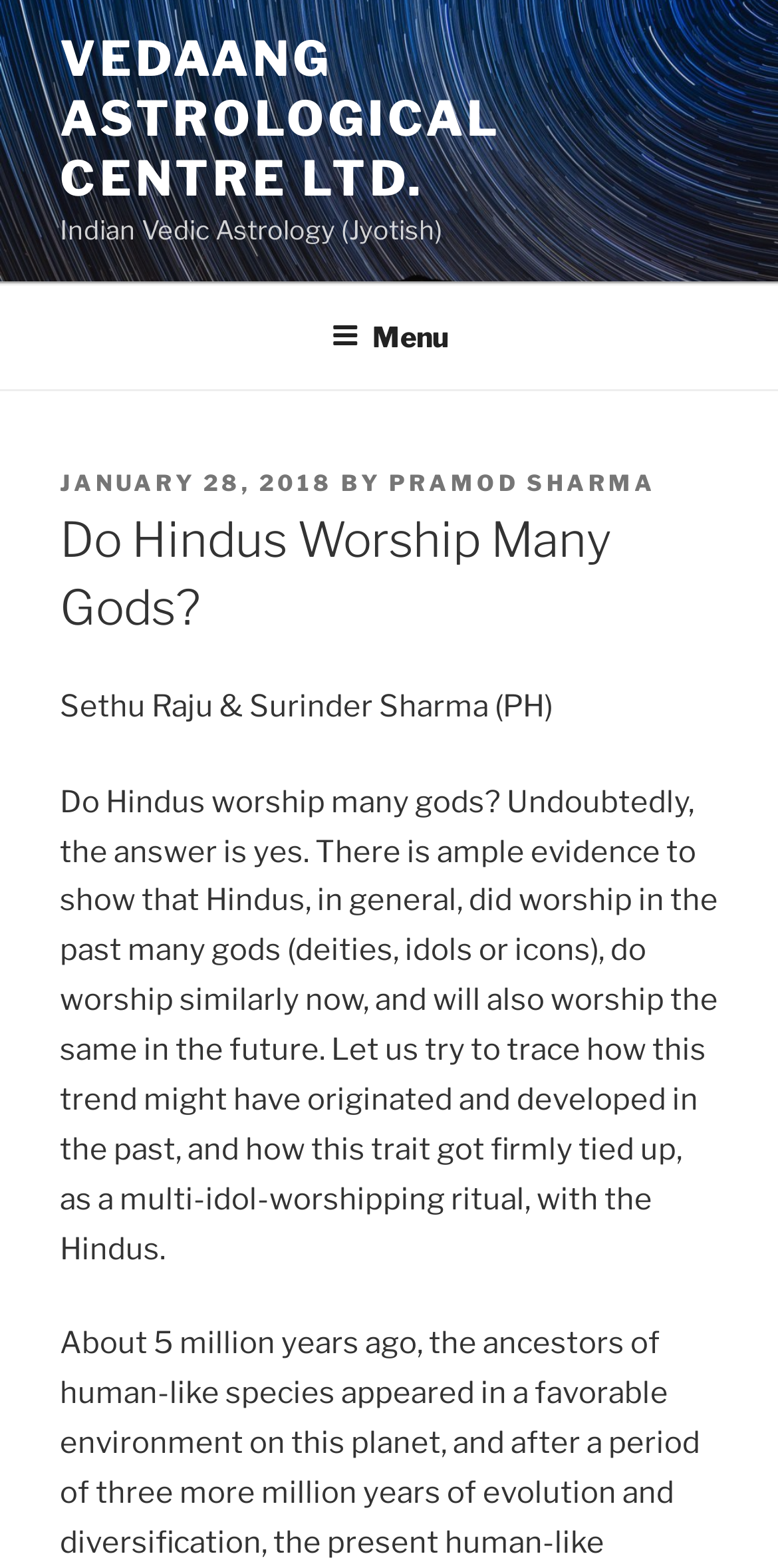Who is the author of the article?
Based on the visual details in the image, please answer the question thoroughly.

The author of the article can be found in the middle section of the webpage, where it is written as 'BY PRAMOD SHARMA' next to the posting date.